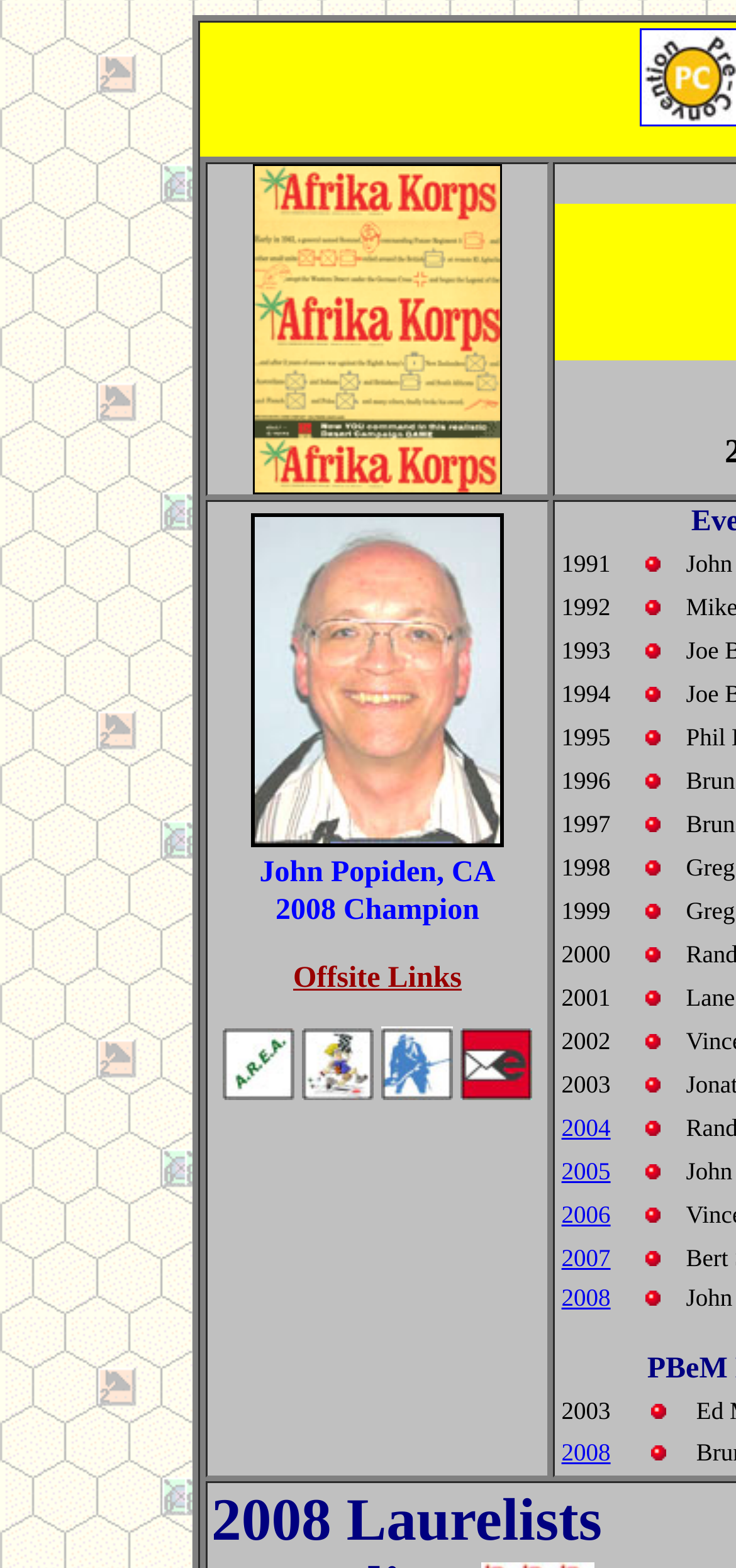What is the name of the 2008 Champion?
Refer to the image and provide a one-word or short phrase answer.

John Popiden